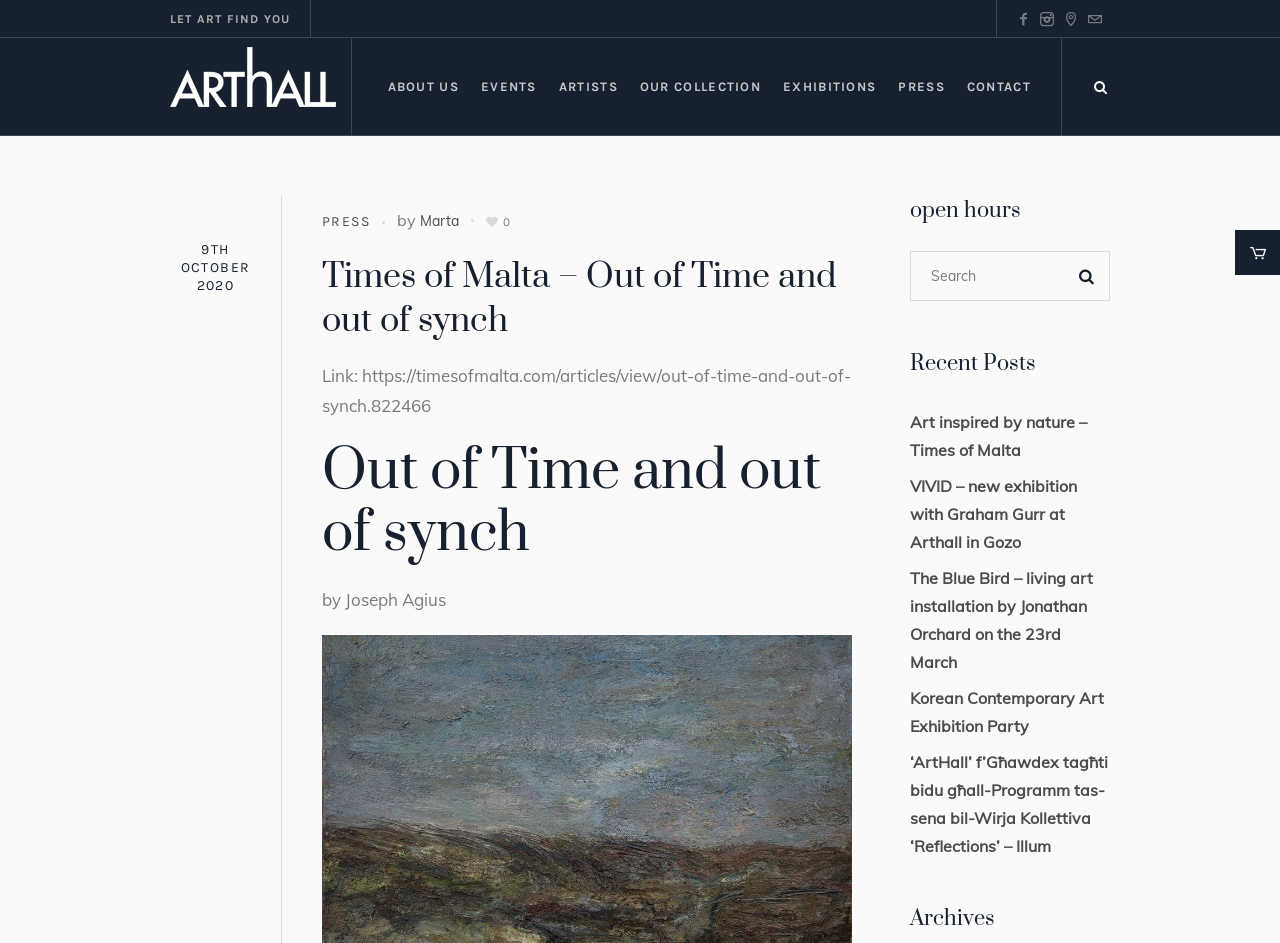Determine the bounding box coordinates of the UI element described by: "Korean Contemporary Art Exhibition Party".

[0.711, 0.73, 0.862, 0.78]